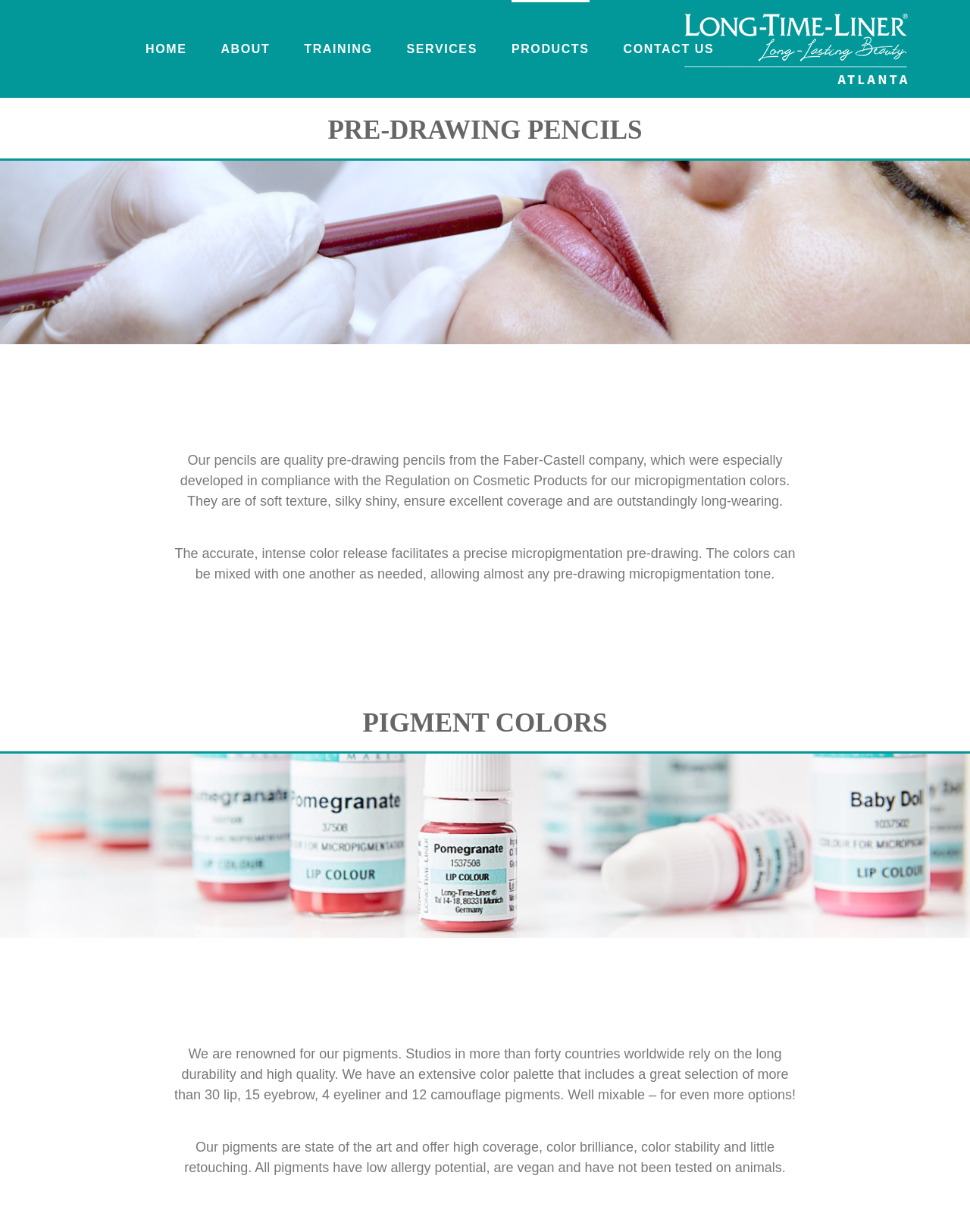Please determine the bounding box coordinates for the UI element described as: "About".

[0.228, 0.0, 0.278, 0.079]